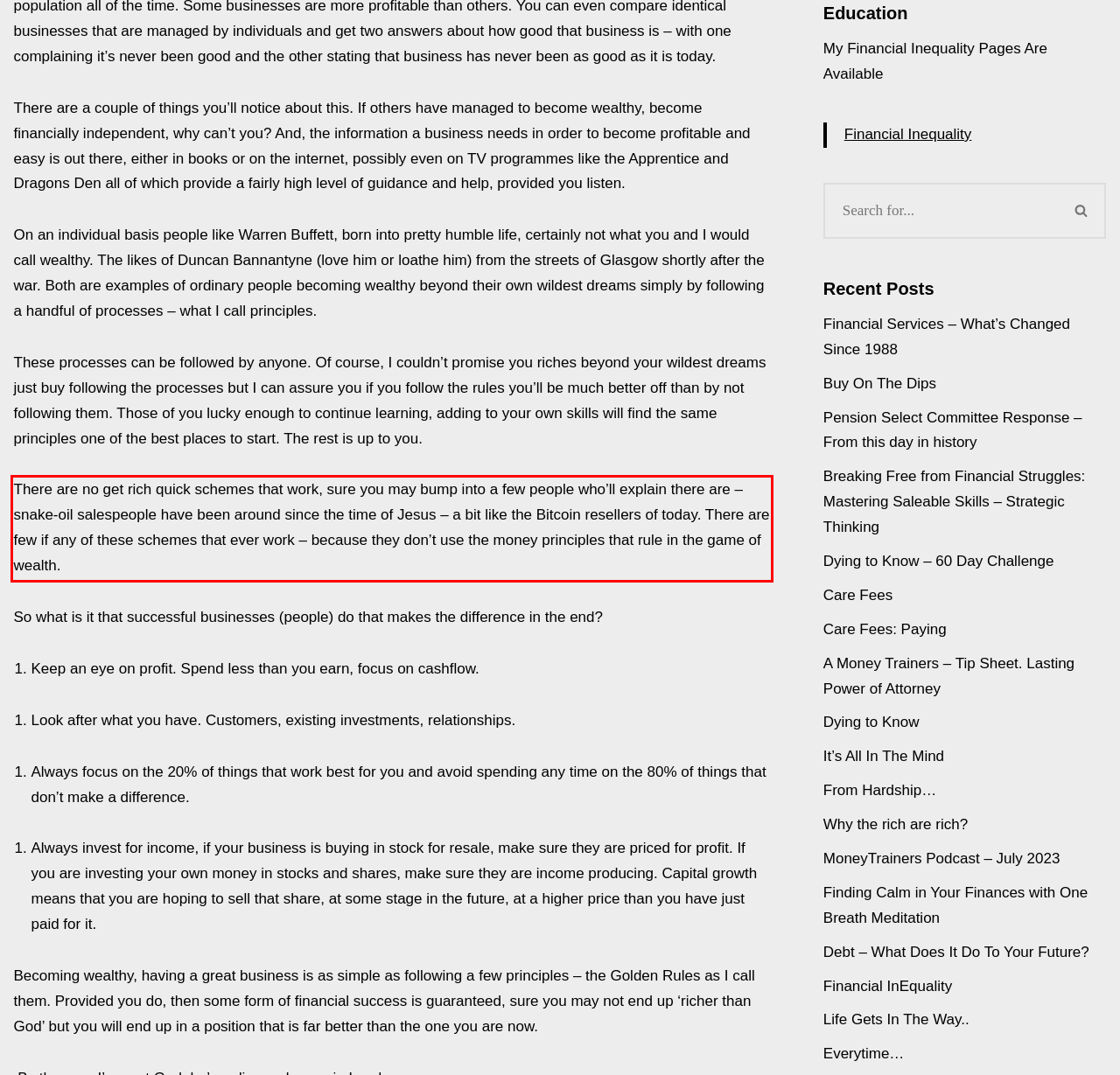Analyze the screenshot of a webpage where a red rectangle is bounding a UI element. Extract and generate the text content within this red bounding box.

There are no get rich quick schemes that work, sure you may bump into a few people who’ll explain there are – snake-oil salespeople have been around since the time of Jesus – a bit like the Bitcoin resellers of today. There are few if any of these schemes that ever work – because they don’t use the money principles that rule in the game of wealth.